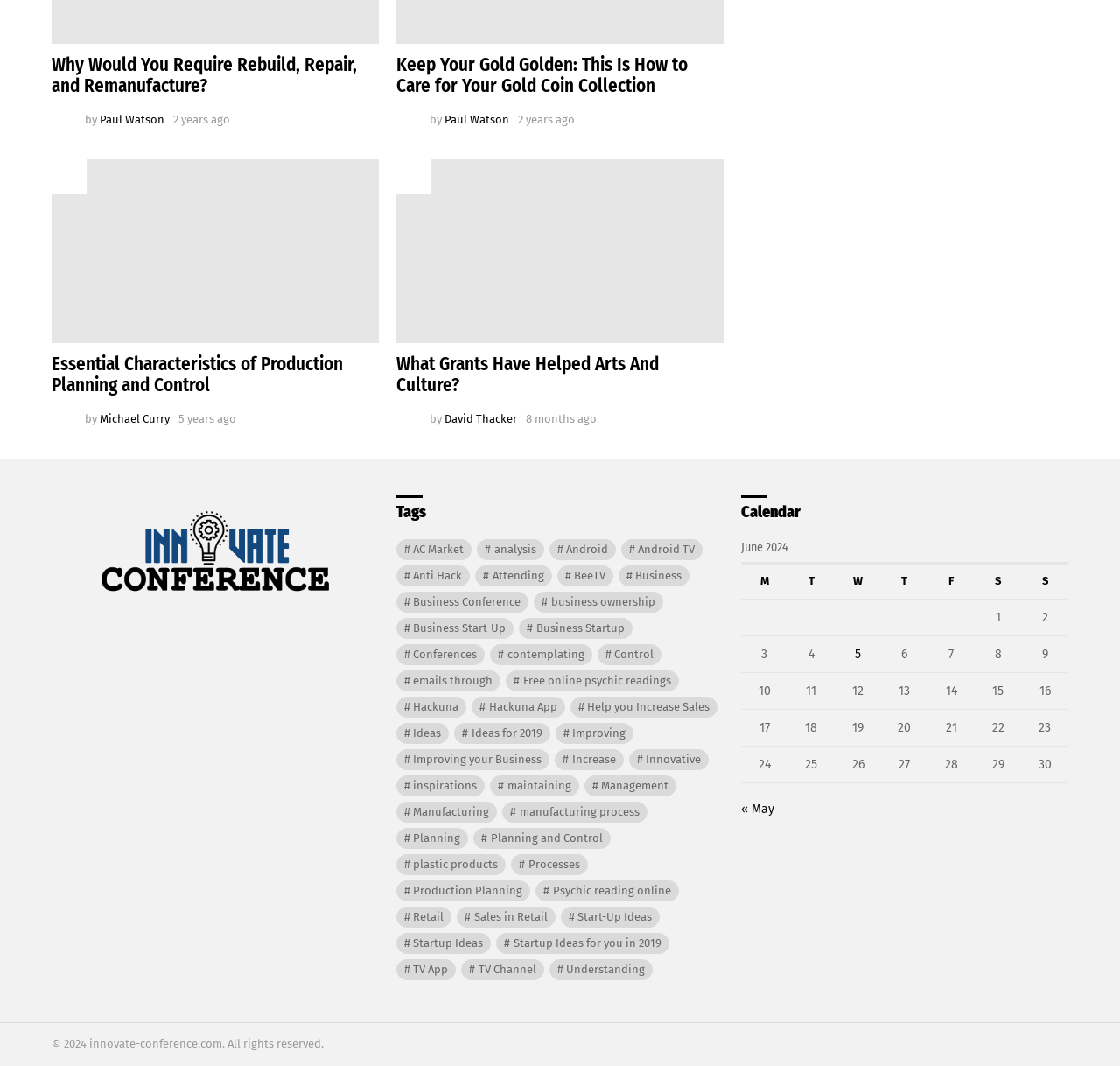Please find the bounding box coordinates of the element's region to be clicked to carry out this instruction: "Click the 'Home' menu item".

None